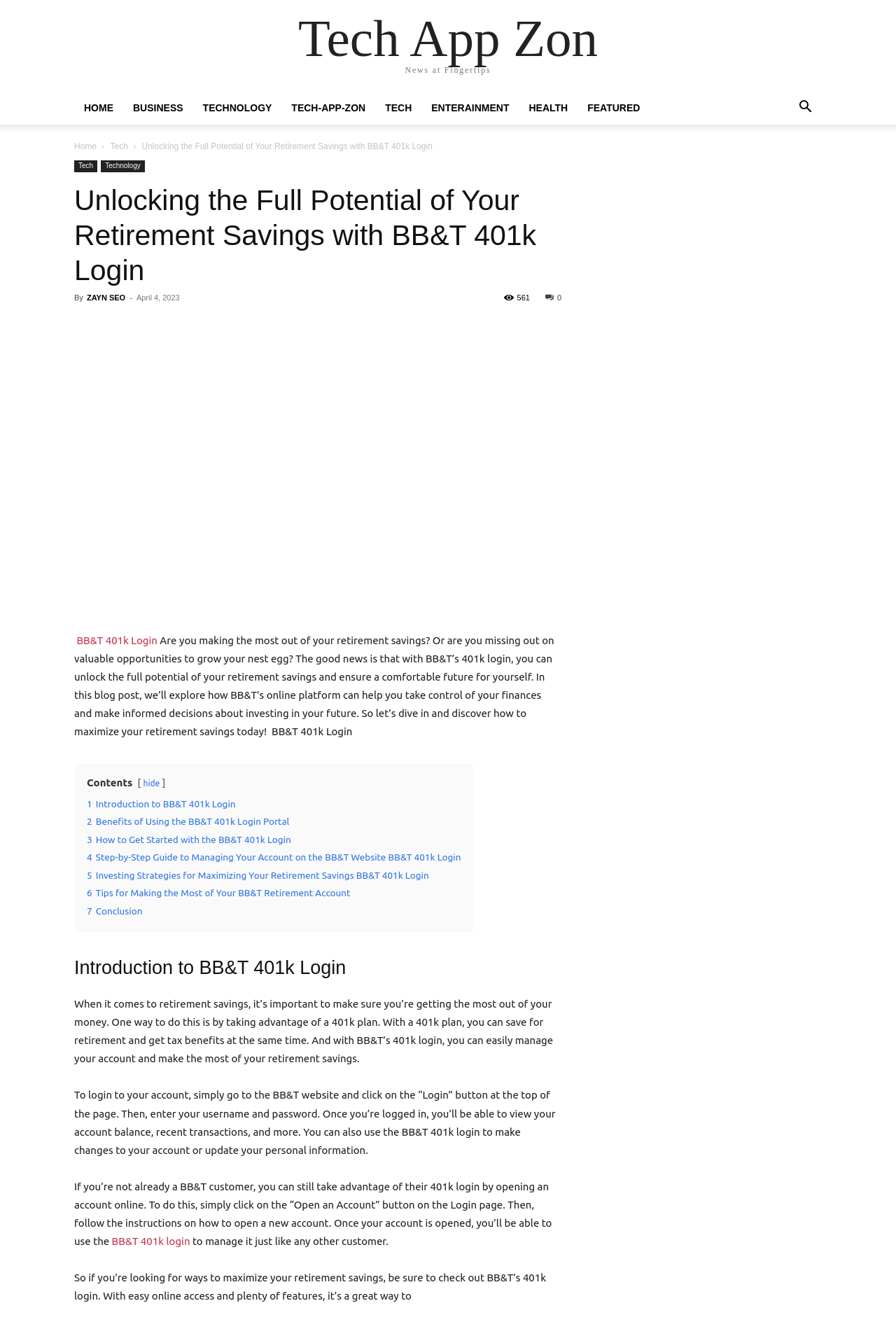Detail the various sections and features present on the webpage.

This webpage is about BB&T 401k login and retirement savings. At the top, there is a navigation menu with links to different sections, including "HOME", "BUSINESS", "TECHNOLOGY", and more. Below the navigation menu, there is a search button on the right side. 

The main content of the webpage is divided into sections. The first section has a heading "Unlocking the Full Potential of Your Retirement Savings with BB&T 401k Login" and a brief introduction to the topic. Below the heading, there are social media links and a timestamp indicating when the article was published. 

The main article is divided into sections, including an introduction, benefits of using the BB&T 401k login portal, how to get started, and investing strategies for maximizing retirement savings. Each section has a heading and a brief summary of the content. 

Throughout the article, there are links to other relevant topics, such as "BB&T 401k Login" and "Introduction to BB&T 401k Login". The article also includes a table of contents on the right side, allowing readers to quickly navigate to different sections. 

At the bottom of the webpage, there is a complementary section with a brief summary of the article. Overall, the webpage is well-organized and easy to navigate, with clear headings and concise summaries of the content.